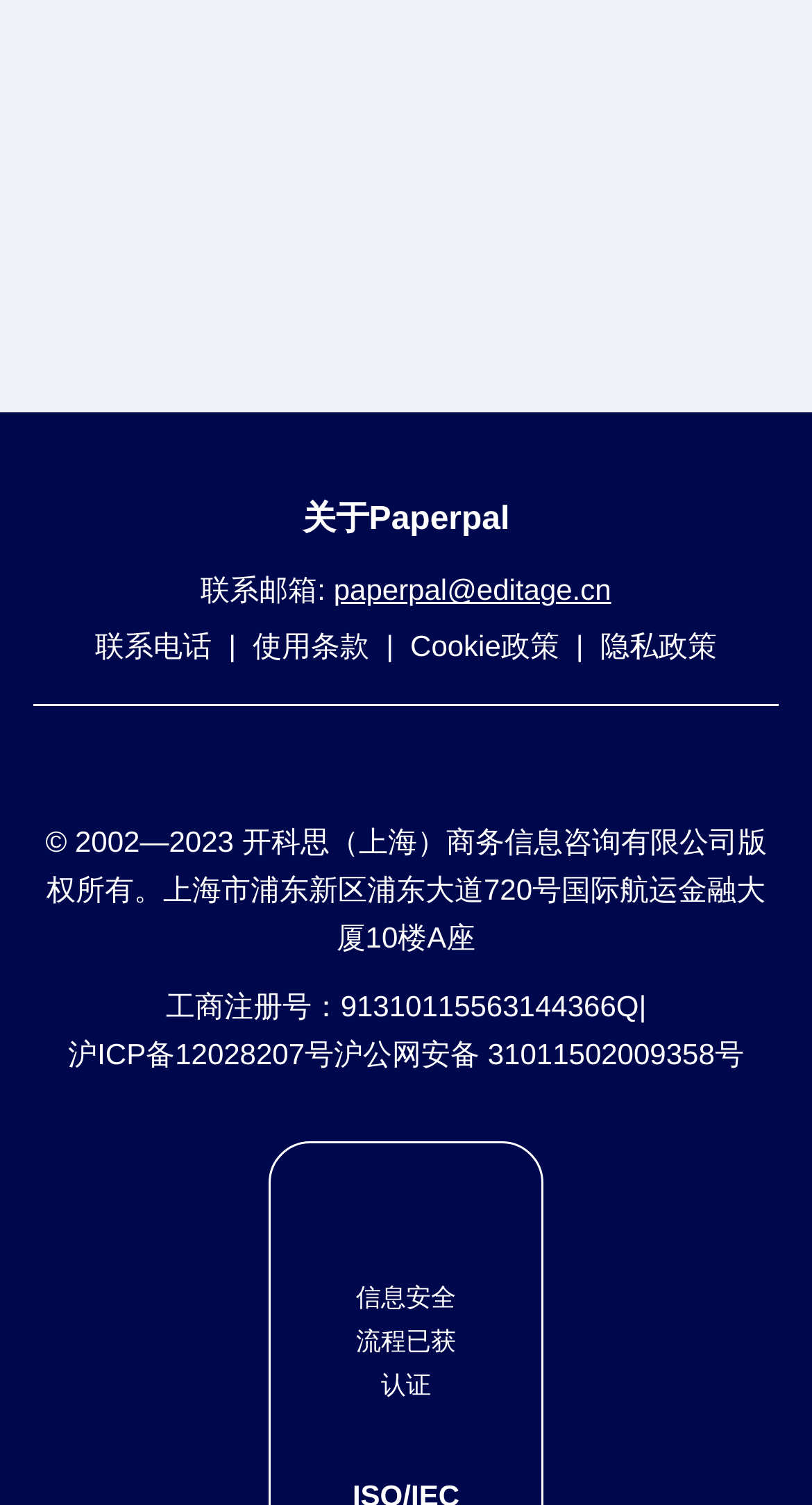Examine the image carefully and respond to the question with a detailed answer: 
What is the website's ICP license number?

I found the website's ICP license number by looking at the link with the text '沪ICP备12028207号', which is located at the bottom of the webpage.